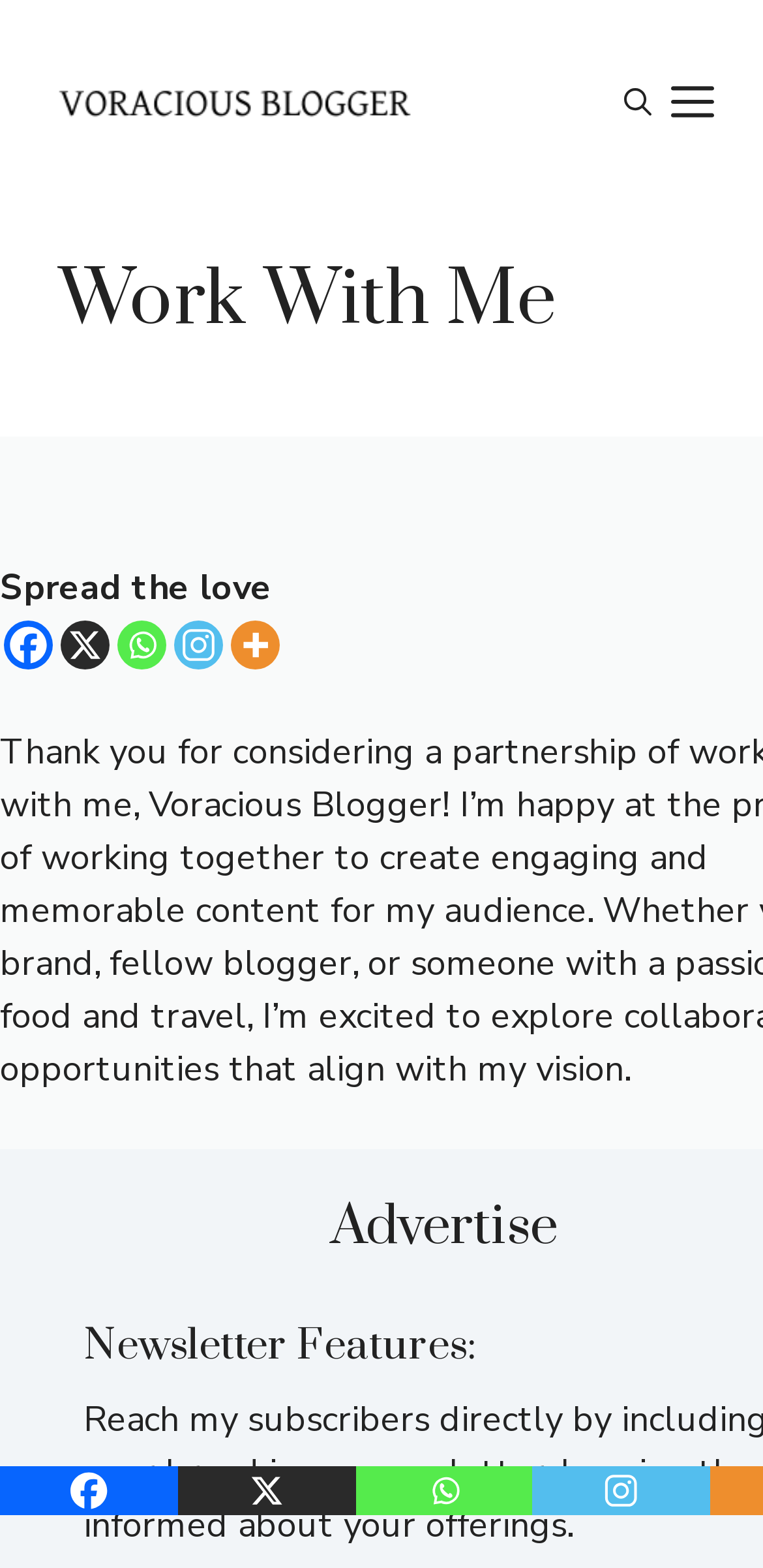How many social media links are there in the top section?
We need a detailed and meticulous answer to the question.

In the top section, there are four social media links: Facebook, X, Whatsapp, and Instagram. These links are located below the 'Work With Me' heading.